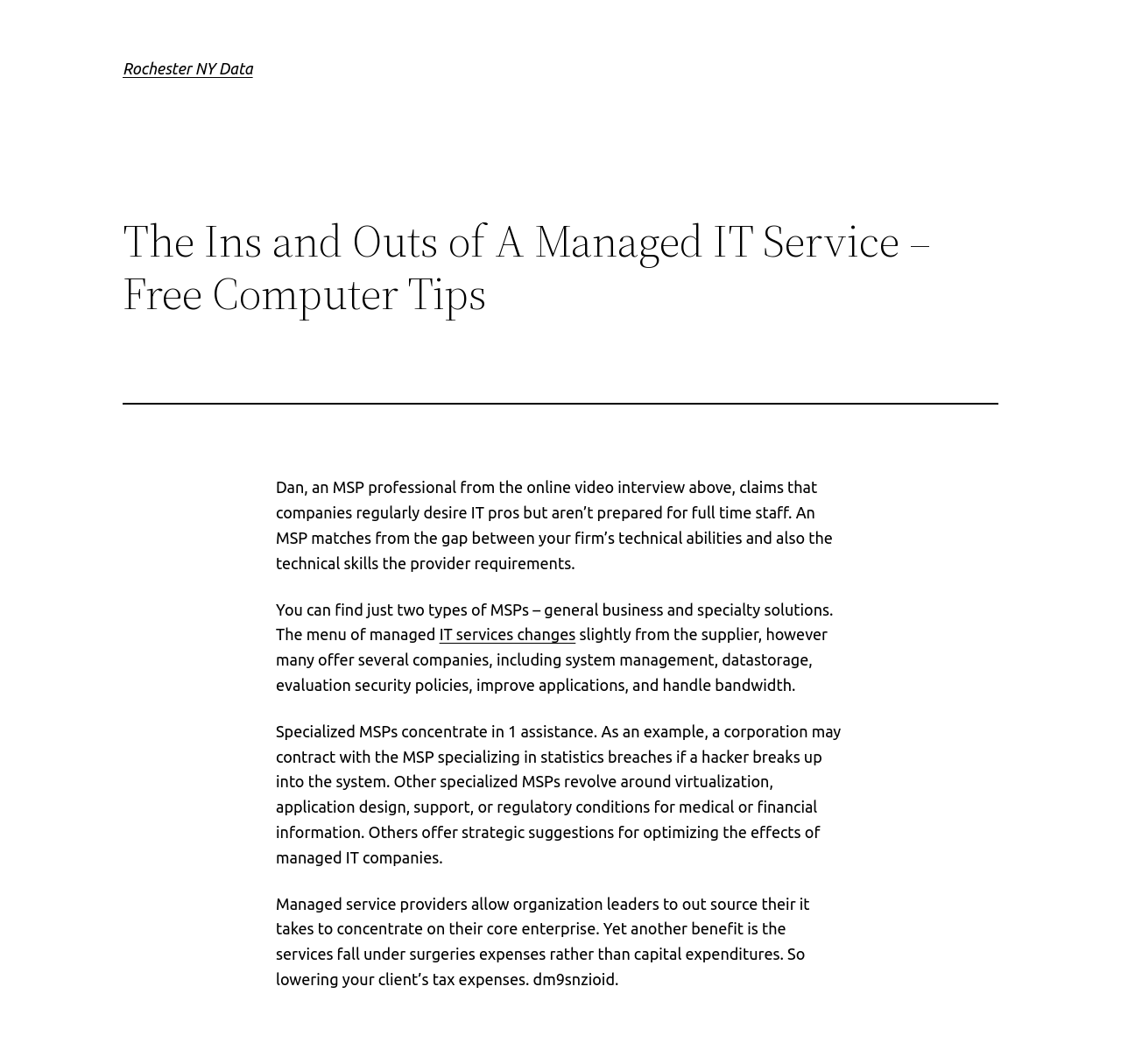From the webpage screenshot, predict the bounding box of the UI element that matches this description: "IT services changes".

[0.392, 0.588, 0.514, 0.604]